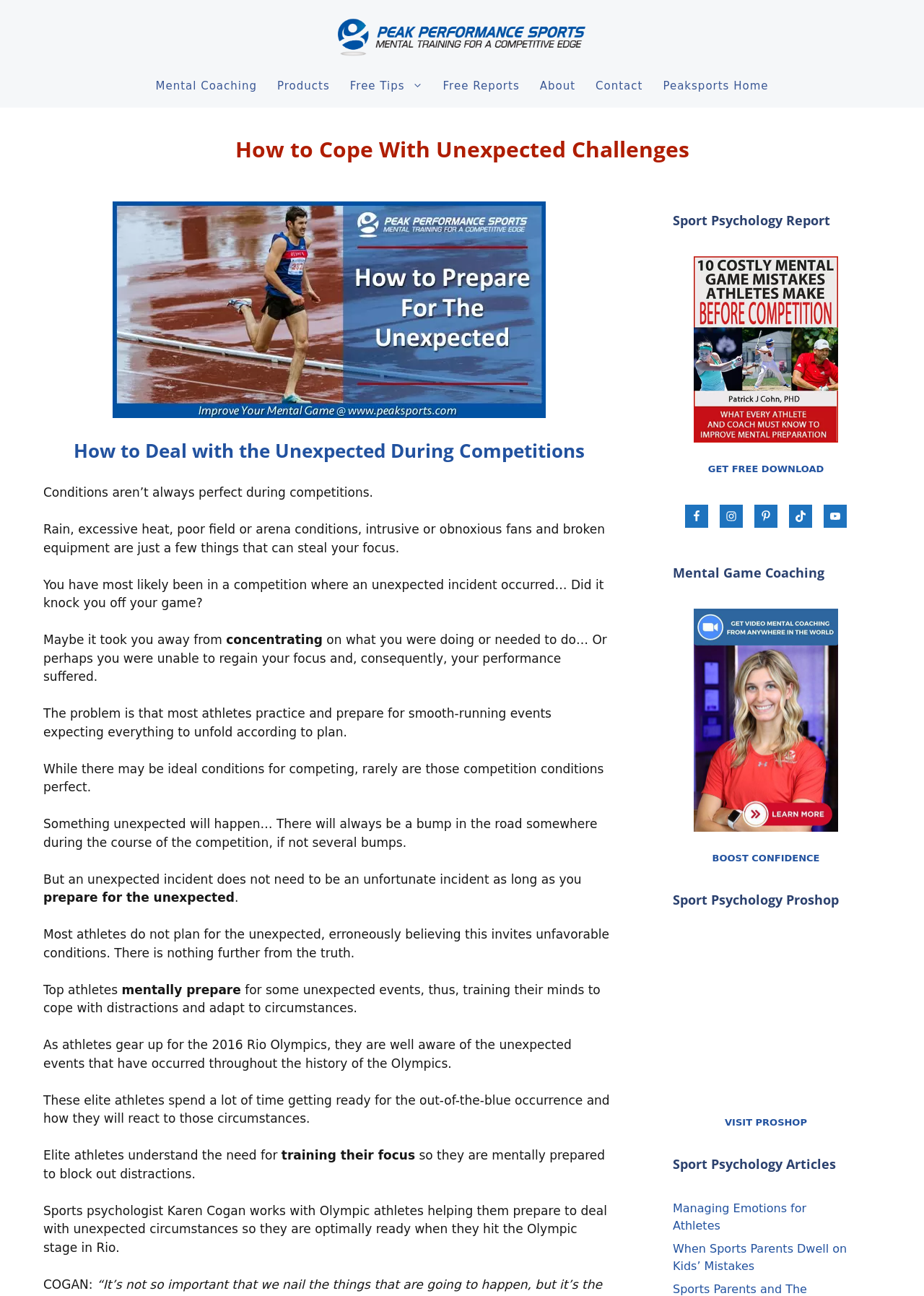What is the role of Karen Cogan?
Provide a concise answer using a single word or phrase based on the image.

Sports psychologist